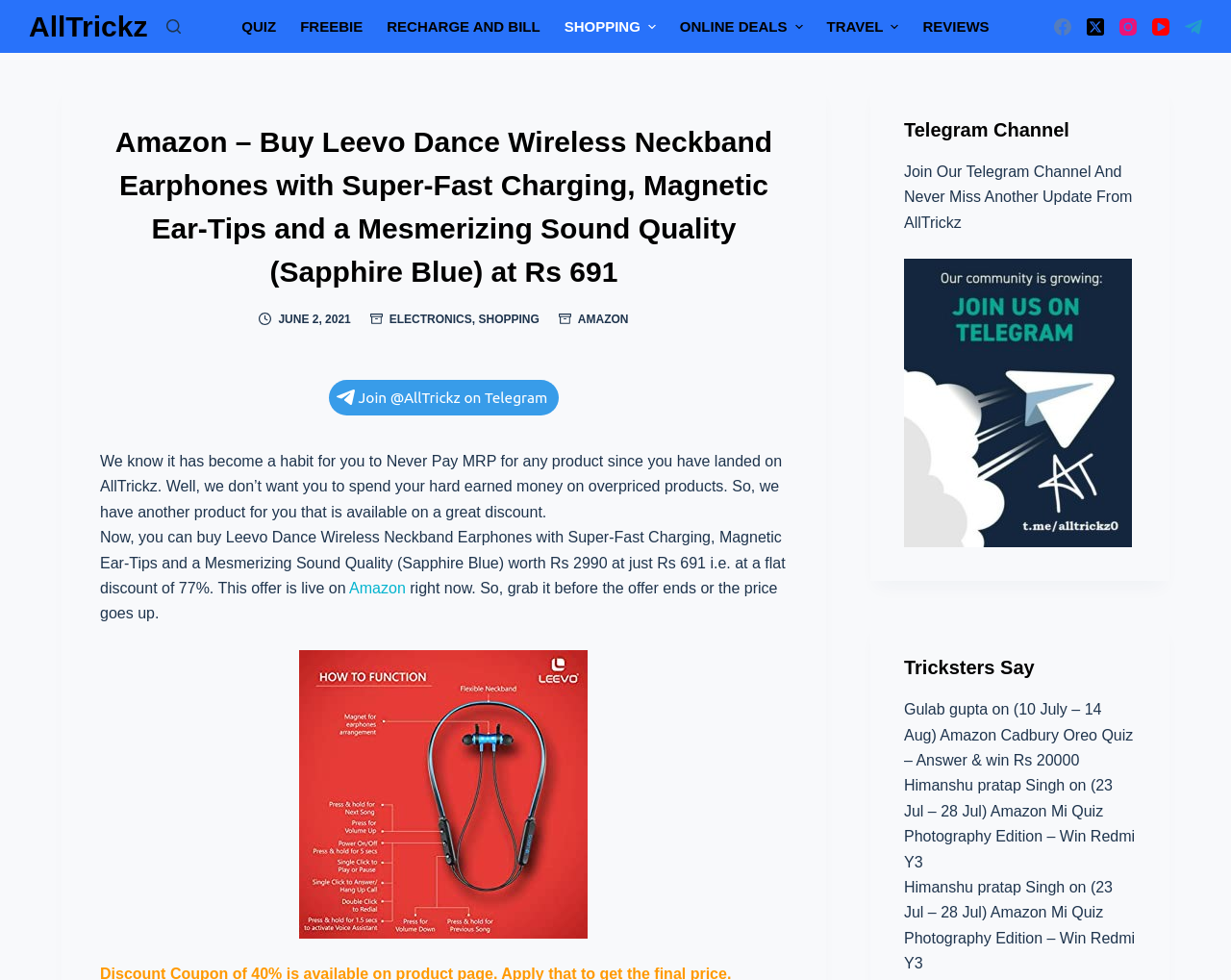Illustrate the webpage's structure and main components comprehensively.

This webpage is about a product review and deal on Amazon, specifically the Leevo Dance Wireless Neckband Earphones. At the top of the page, there is a navigation menu with several options, including QUIZ, FREEBIE, RECHARGE AND BILL, SHOPPING, and more. Below the navigation menu, there is a header section with links to social media platforms like Facebook, Twitter, Instagram, YouTube, and Telegram.

The main content of the page is divided into two sections. On the left side, there is a product description and review section. It starts with a heading that mentions the product name and price. Below the heading, there is an image of the product, followed by a brief description of the product and its features. The description also mentions the original price and the discounted price, with a flat discount of 77%.

On the right side of the page, there is a section dedicated to the Telegram channel of AllTrickz, with a heading and a brief description. Below this section, there is a section called "Tricksters Say" where users can share their opinions and experiences.

Throughout the page, there are several images, including product images, social media icons, and other graphics. The overall layout of the page is clean and easy to navigate, with clear headings and concise text.